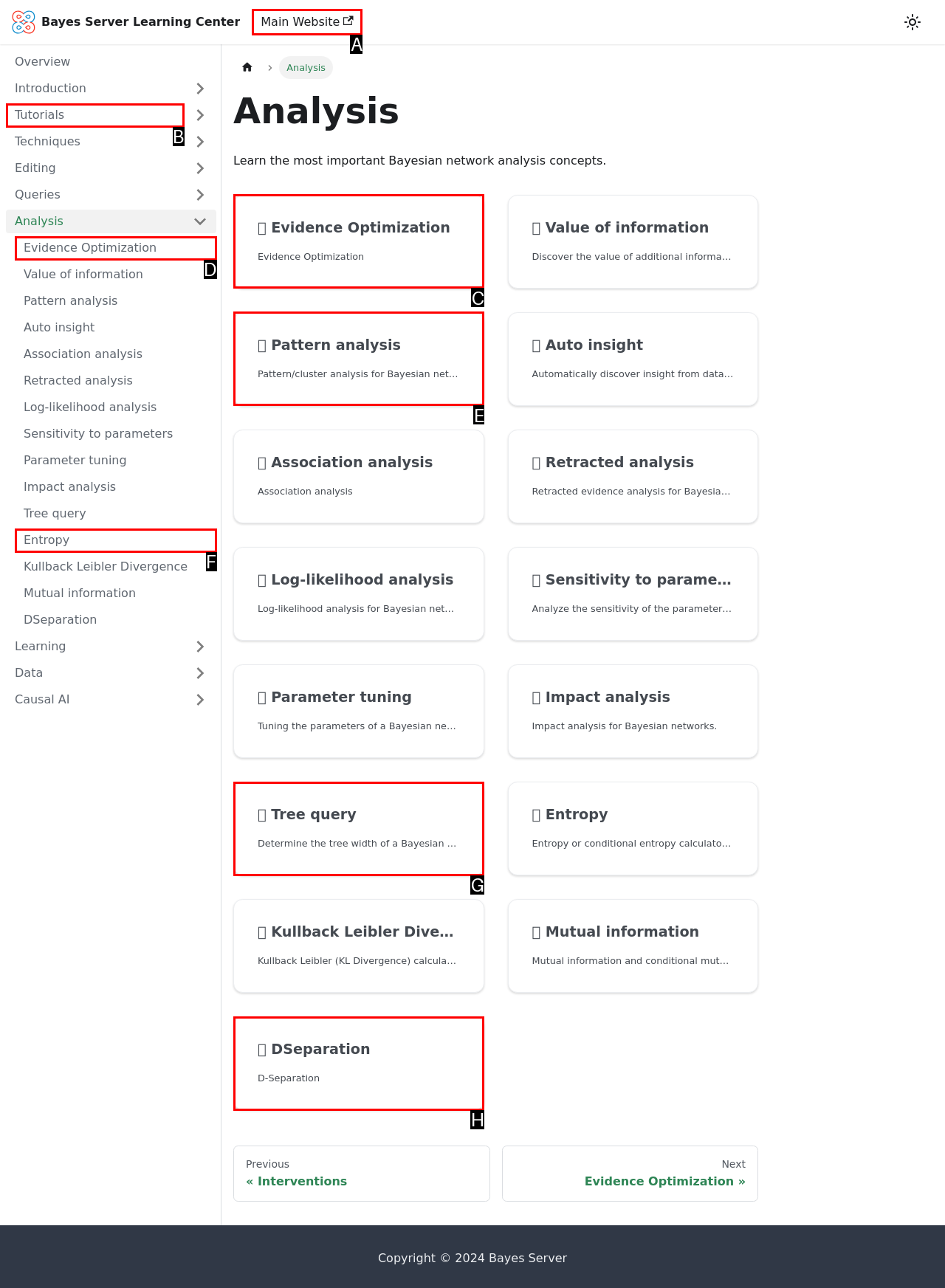Determine the HTML element that aligns with the description: Main Website
Answer by stating the letter of the appropriate option from the available choices.

A